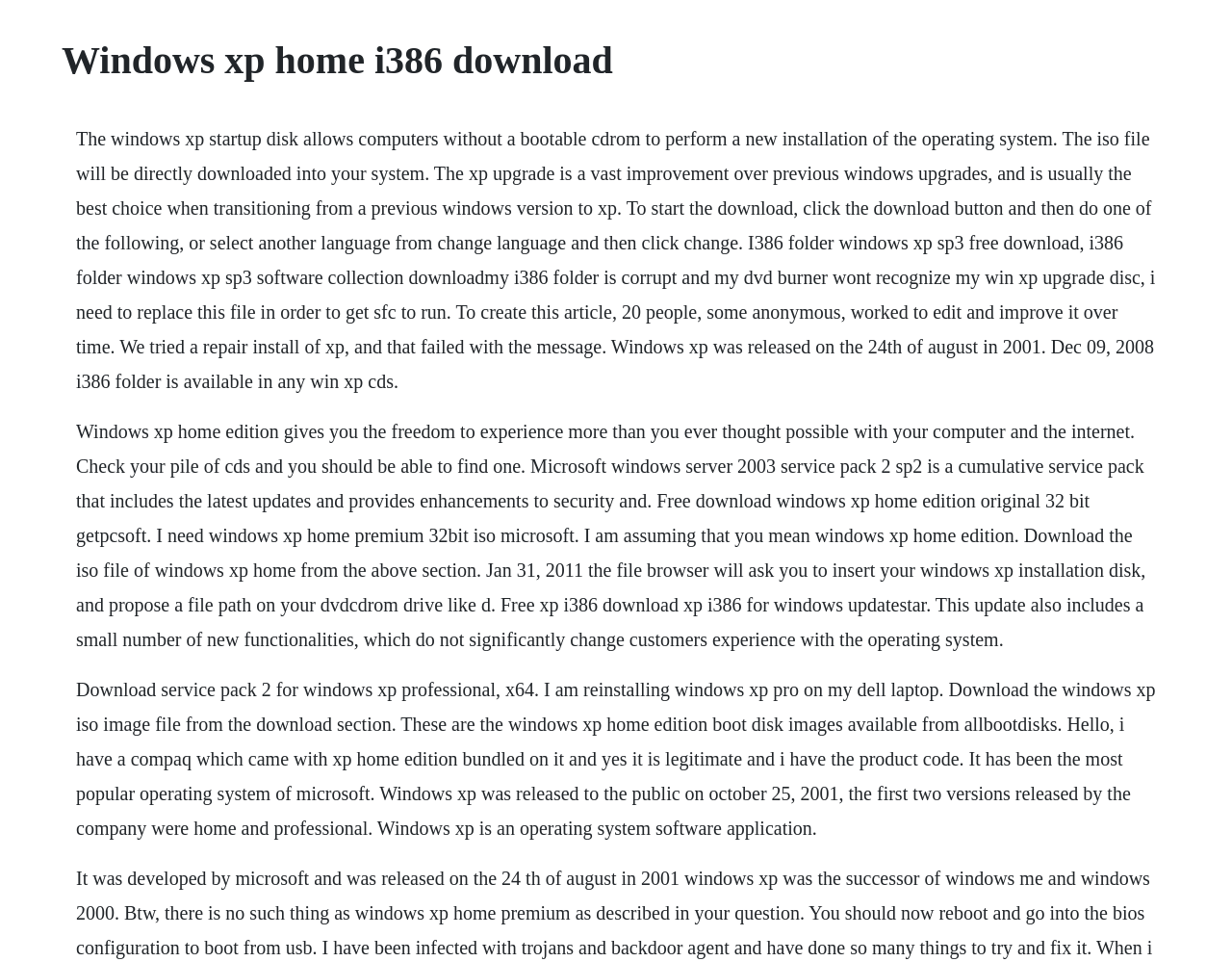Identify the primary heading of the webpage and provide its text.

Windows xp home i386 download